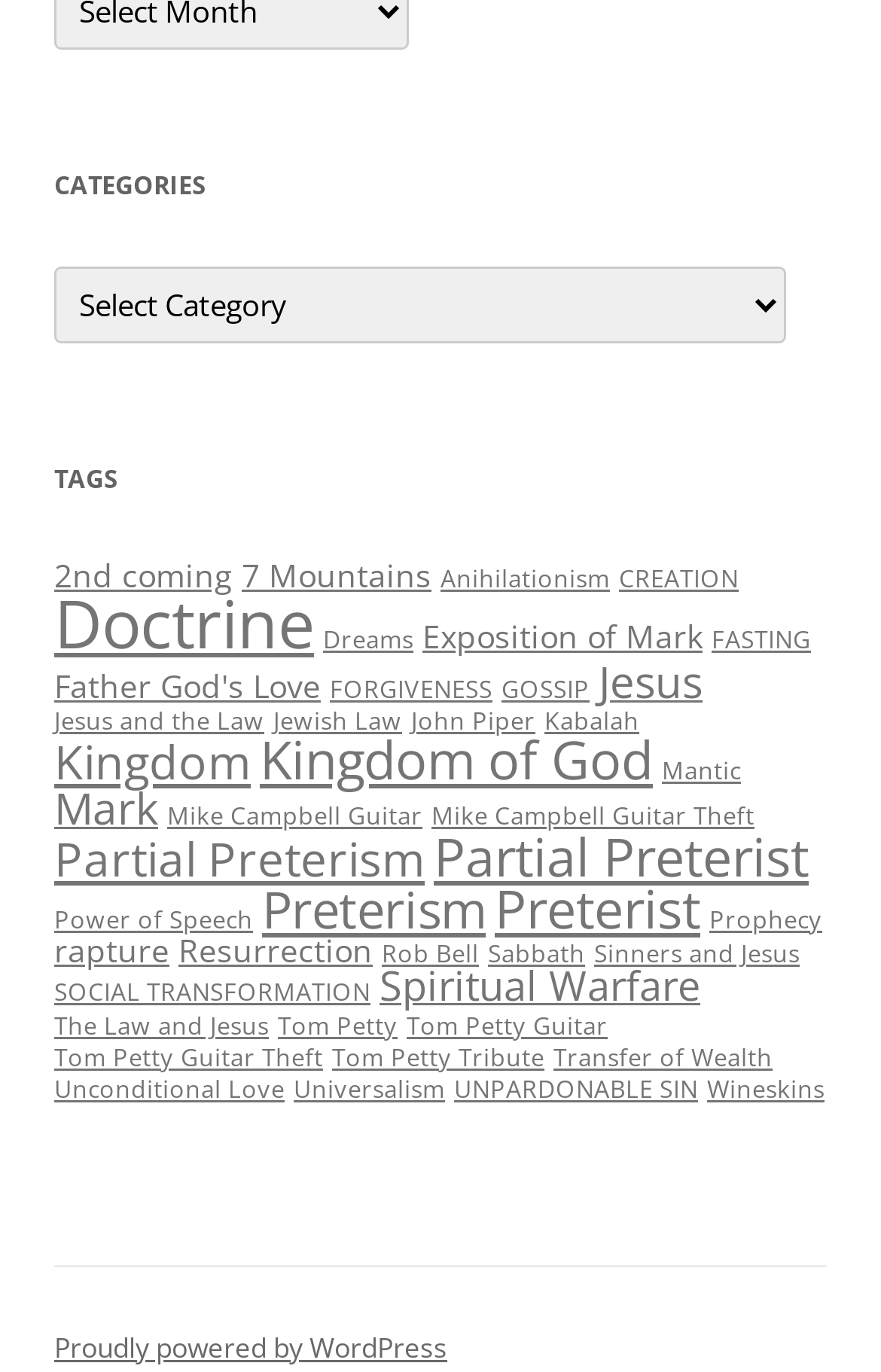Extract the bounding box coordinates for the UI element described as: "UNPARDONABLE SIN".

[0.515, 0.782, 0.792, 0.805]